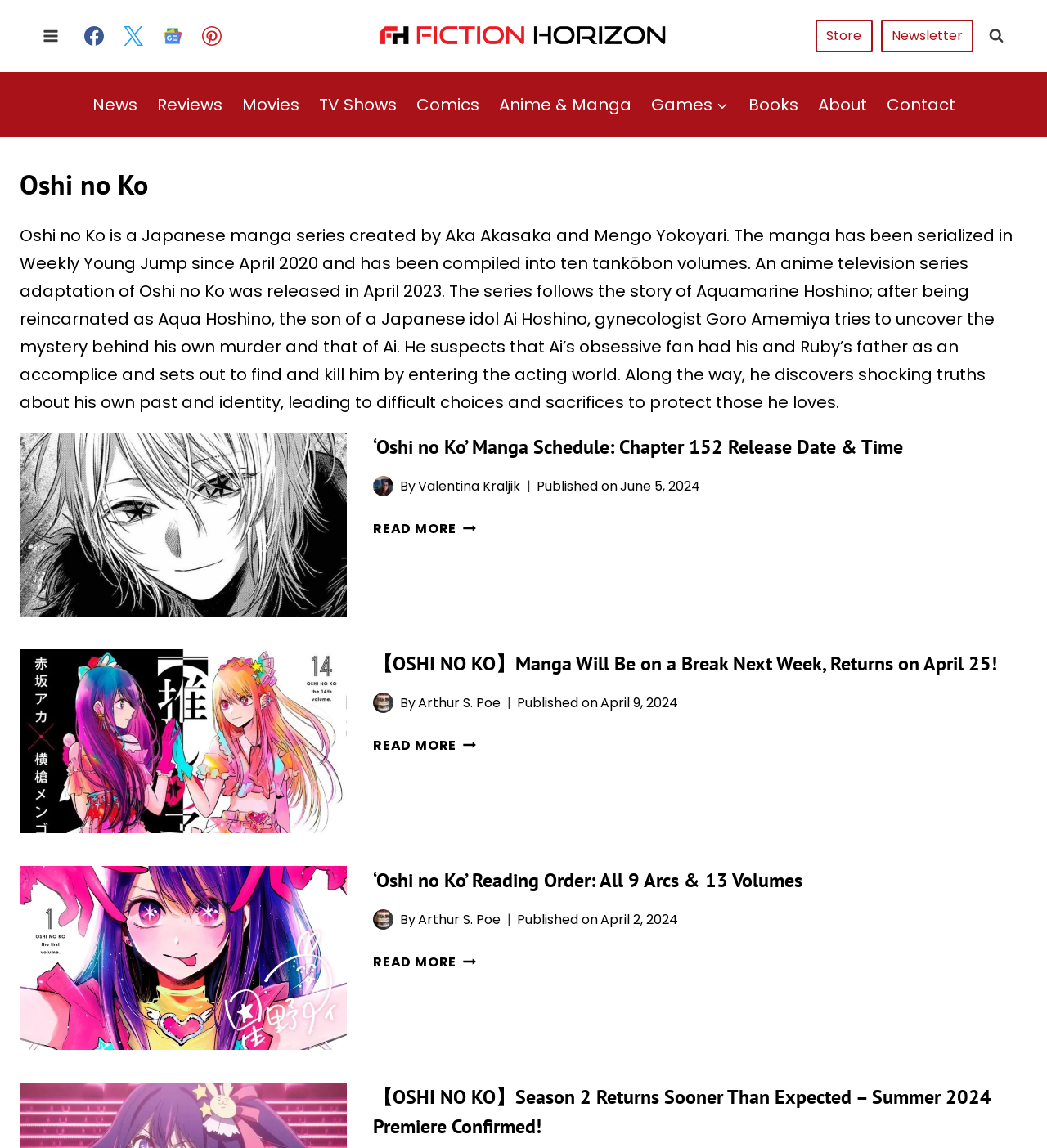Answer the following in one word or a short phrase: 
What is the name of the manga series?

Oshi no Ko